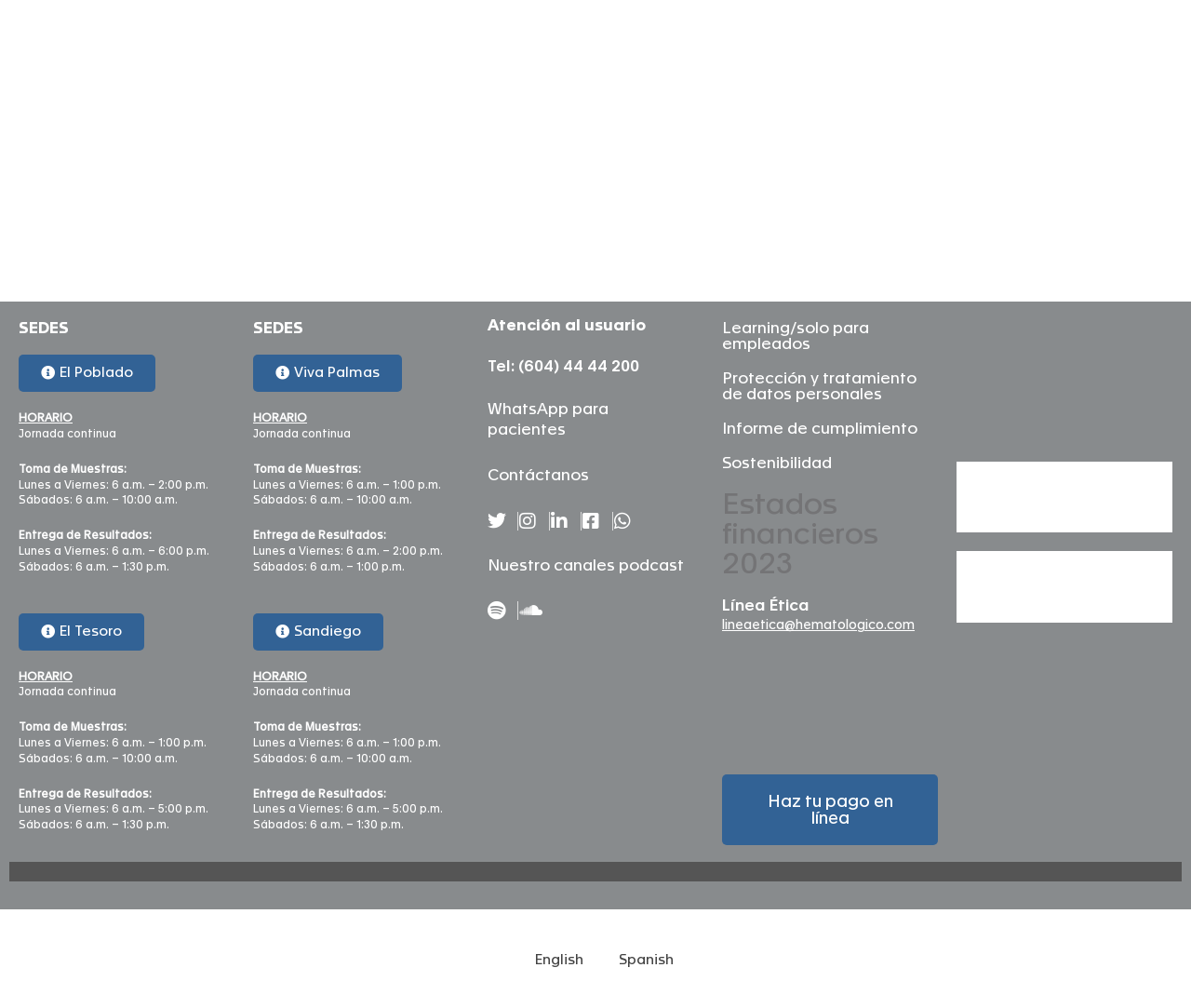What is the language option available at the bottom of the page?
Identify the answer in the screenshot and reply with a single word or phrase.

English, Spanish